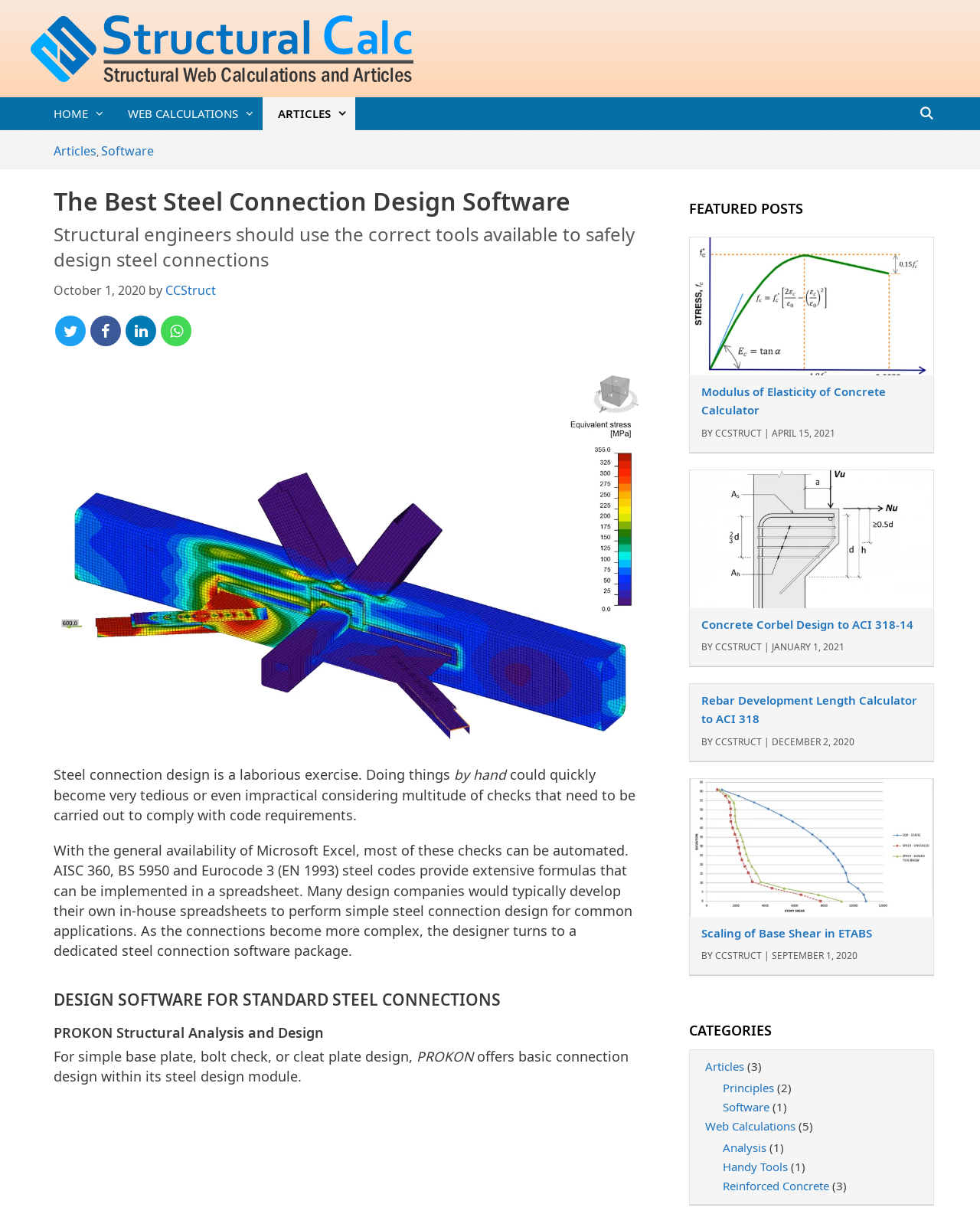Find the bounding box coordinates of the UI element according to this description: "Handy Tools".

[0.737, 0.955, 0.804, 0.969]